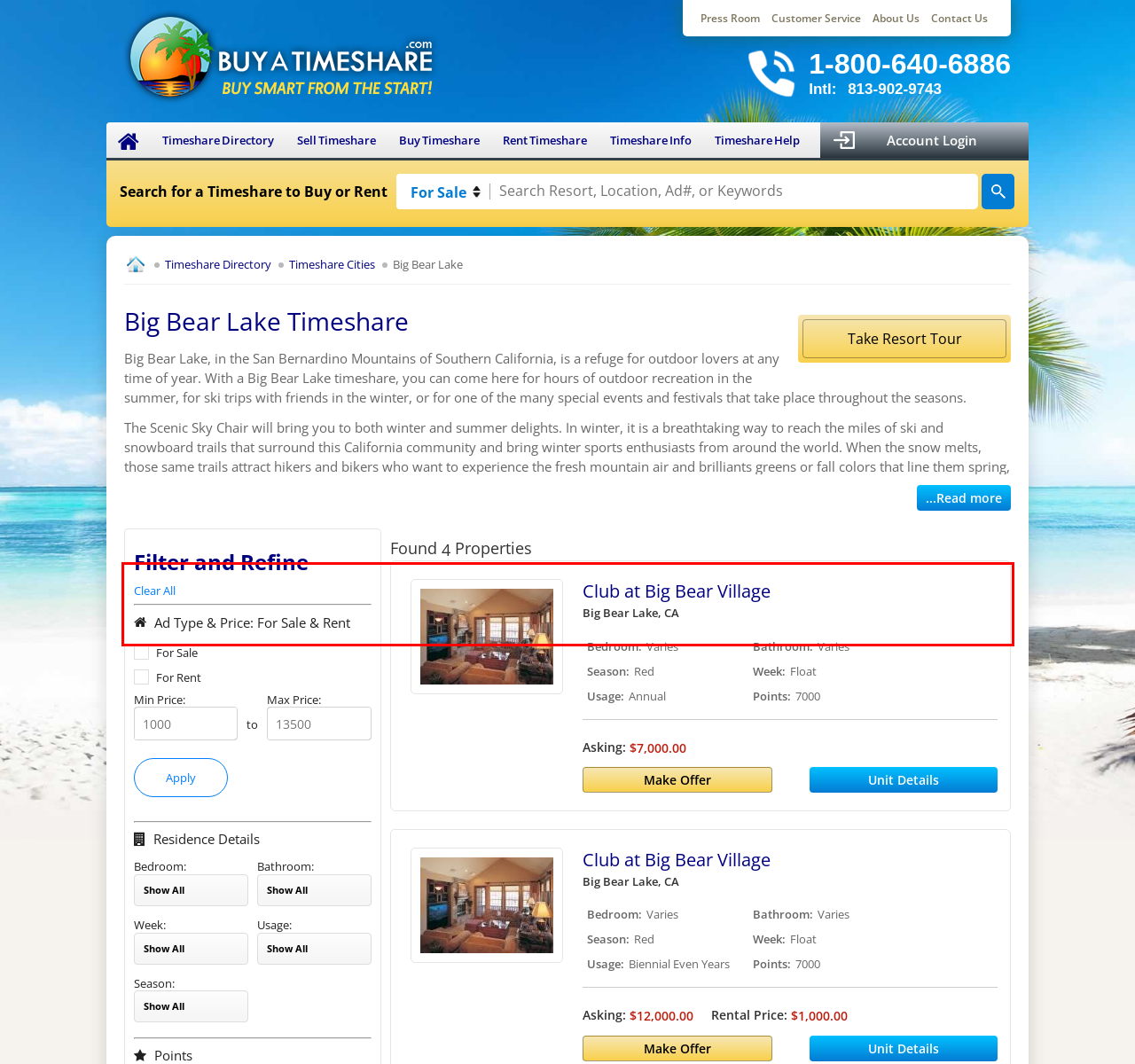View the screenshot of the webpage and identify the UI element surrounded by a red bounding box. Extract the text contained within this red bounding box.

Peak season in Big Bear Lake tends to be in winter when the skiers and snowboarders flock to the mountains for the famous winter ski season. Spring and fall tend to be the least crowded months except for the peak weekends around Octoberfest, Memorial Day, and Labor Day. Summer tends to be the shoulder season for a Big Bear Lake timeshare, with moderately high temperatures near 80, dry weather, and the perfect conditions for a day on the lake.